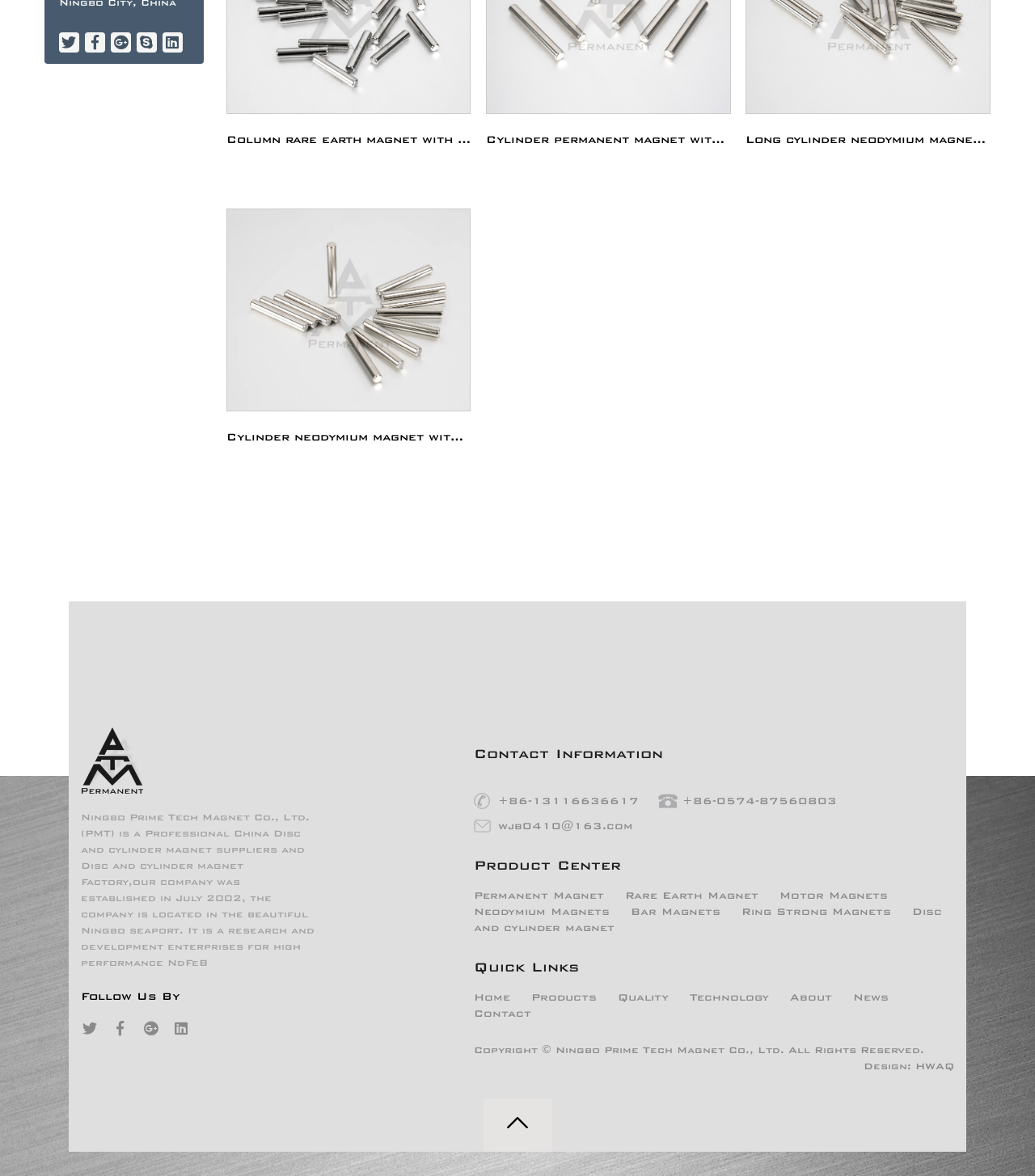Bounding box coordinates should be provided in the format (top-left x, top-left y, bottom-right x, bottom-right y) with all values between 0 and 1. Identify the bounding box for this UI element: Disc and cylinder magnet Factory

[0.078, 0.731, 0.235, 0.754]